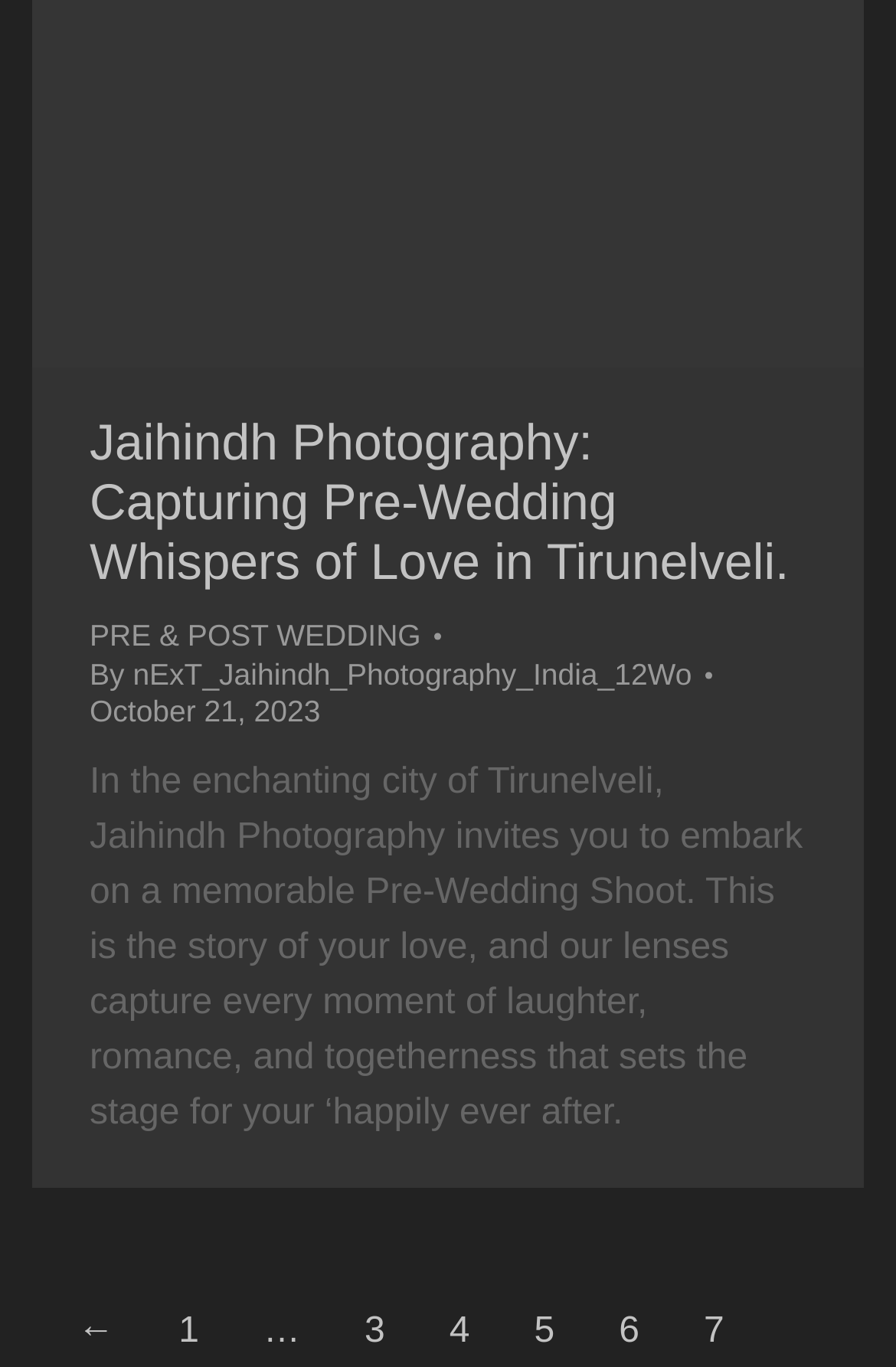What type of photography is Jaihindh Photography specialized in?
Please use the image to provide a one-word or short phrase answer.

Pre-Wedding